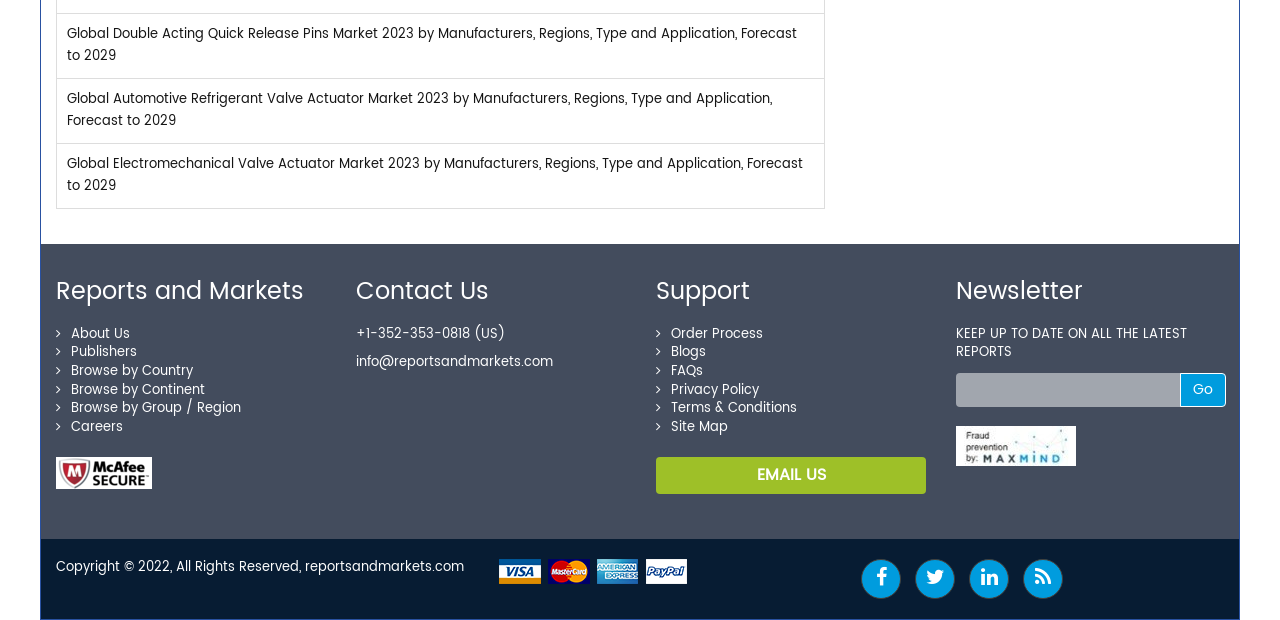Please identify the bounding box coordinates of the region to click in order to complete the given instruction: "Subscribe to the newsletter". The coordinates should be four float numbers between 0 and 1, i.e., [left, top, right, bottom].

[0.922, 0.602, 0.958, 0.656]